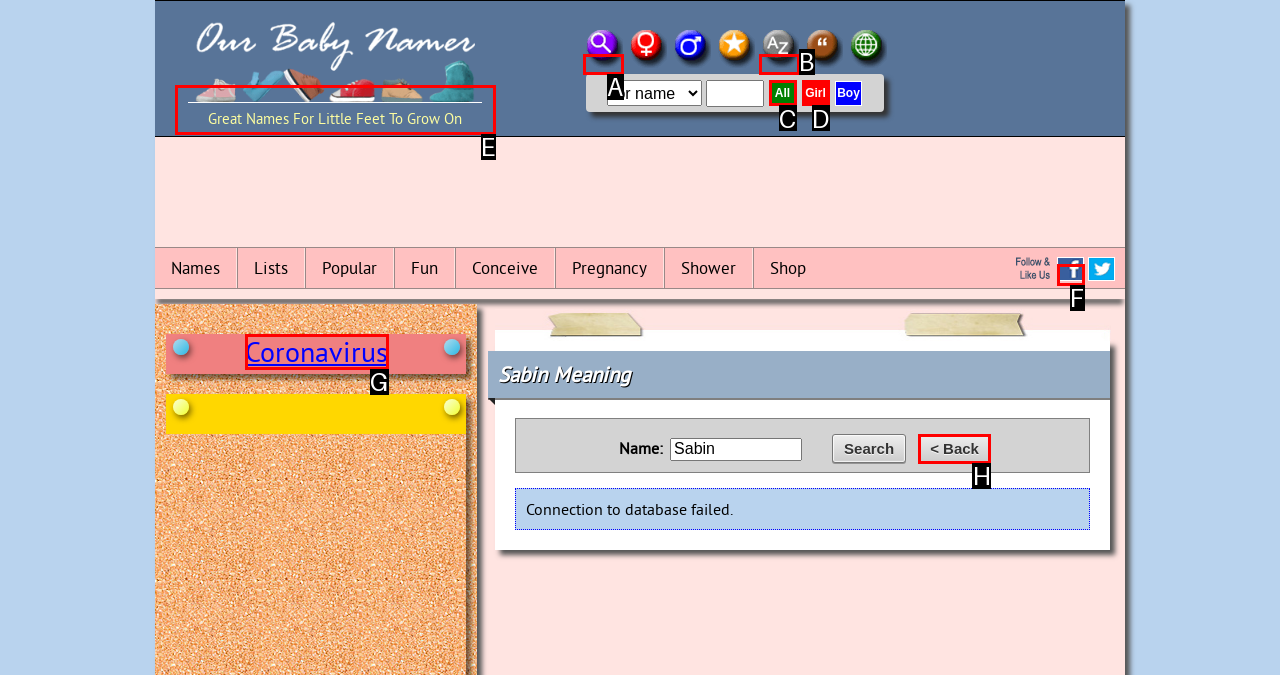Identify which lettered option completes the task: Click the logo. Provide the letter of the correct choice.

E